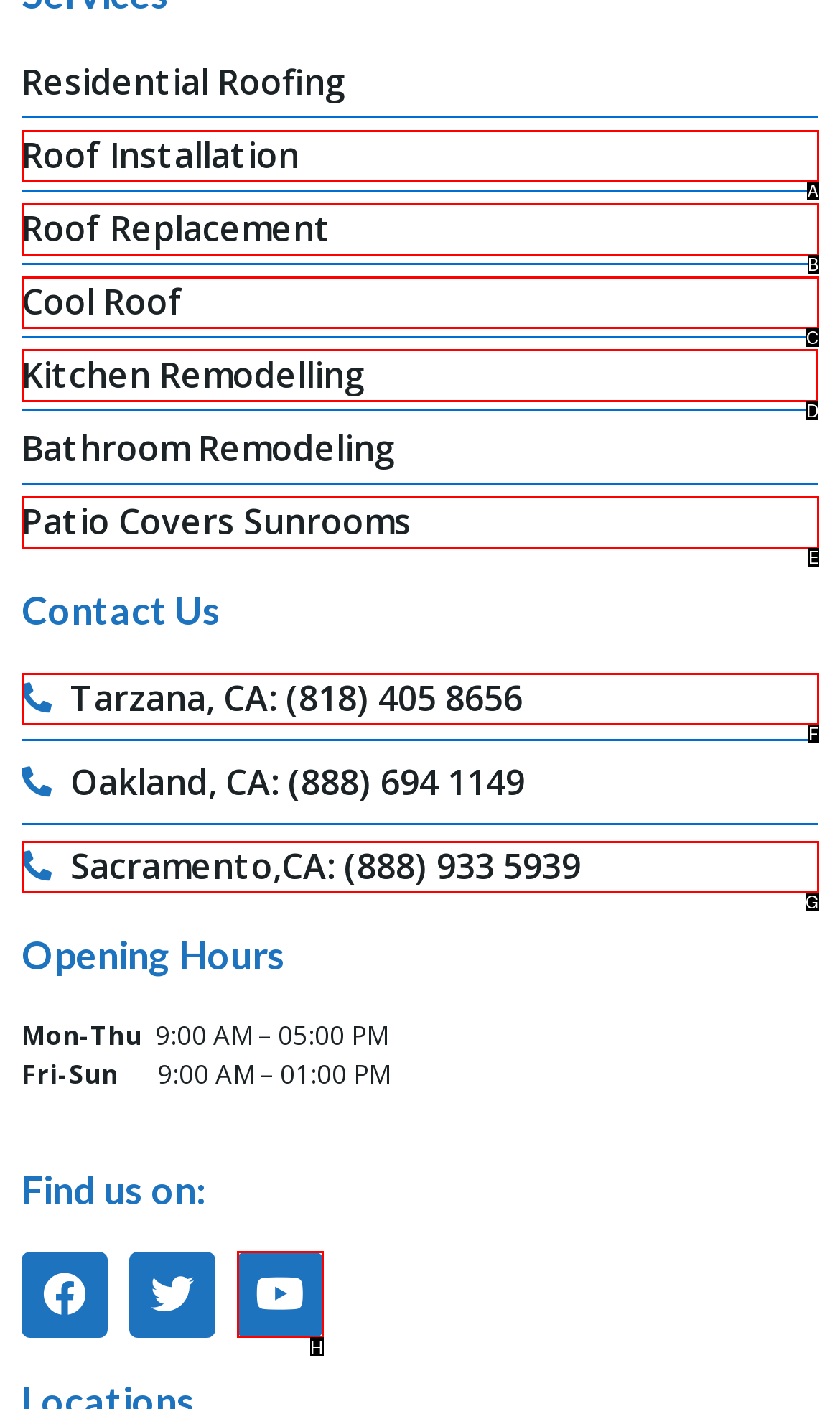Which option should you click on to fulfill this task: Click on Kitchen Remodelling? Answer with the letter of the correct choice.

D